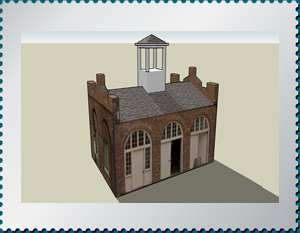What was the purpose of John Brown's raid?
Analyze the image and deliver a detailed answer to the question.

According to the caption, John Brown's raid in October 1859 was an audacious event intended to initiate a slave uprising. This information is provided in the second sentence of the caption, which describes the significance of the event.